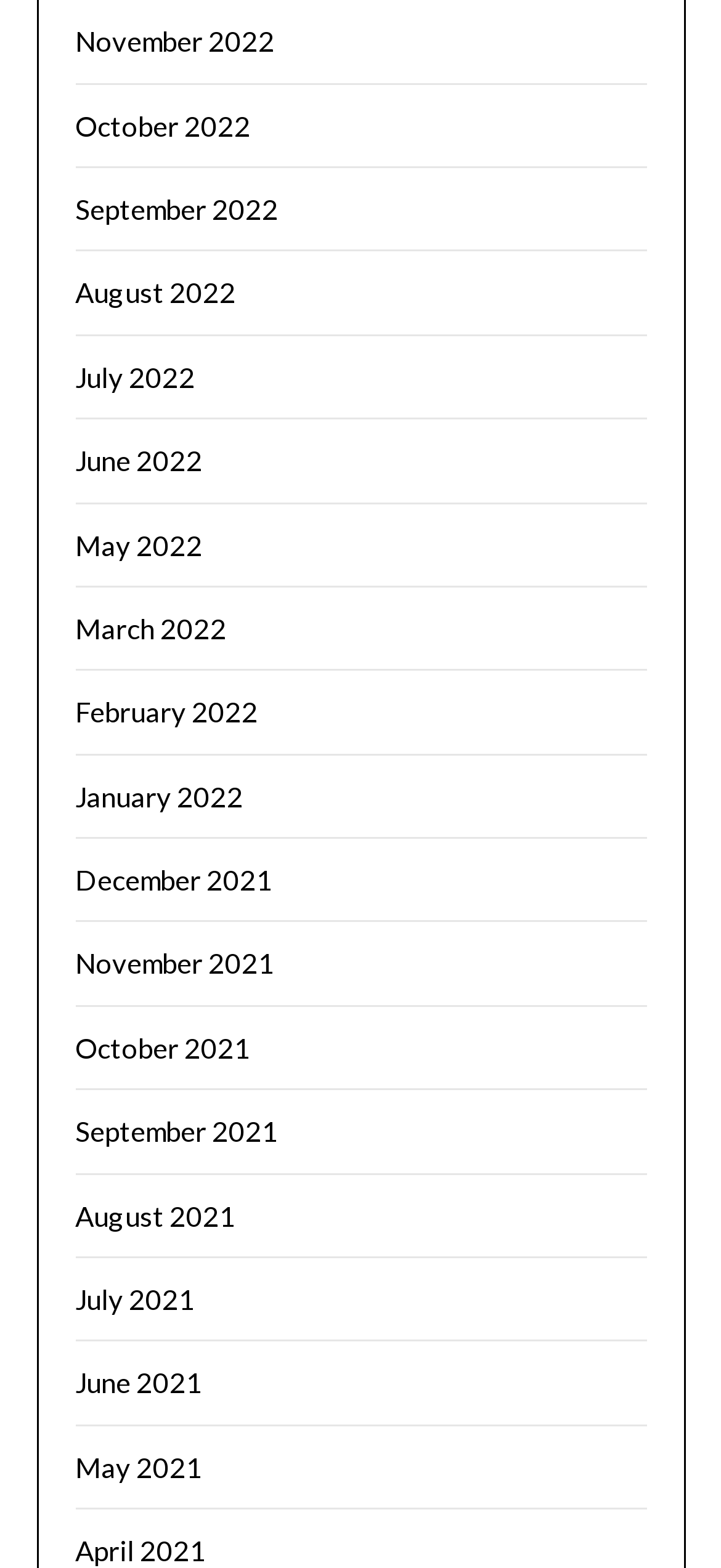Are the links organized in chronological order?
Based on the image, give a one-word or short phrase answer.

Yes